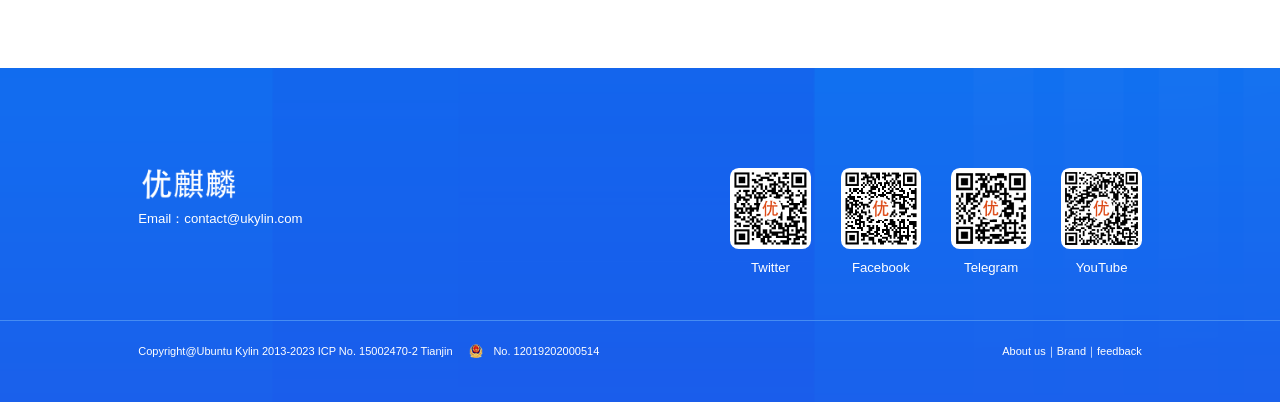Identify the bounding box coordinates of the area that should be clicked in order to complete the given instruction: "Click the YouTube link". The bounding box coordinates should be four float numbers between 0 and 1, i.e., [left, top, right, bottom].

[0.84, 0.646, 0.881, 0.683]